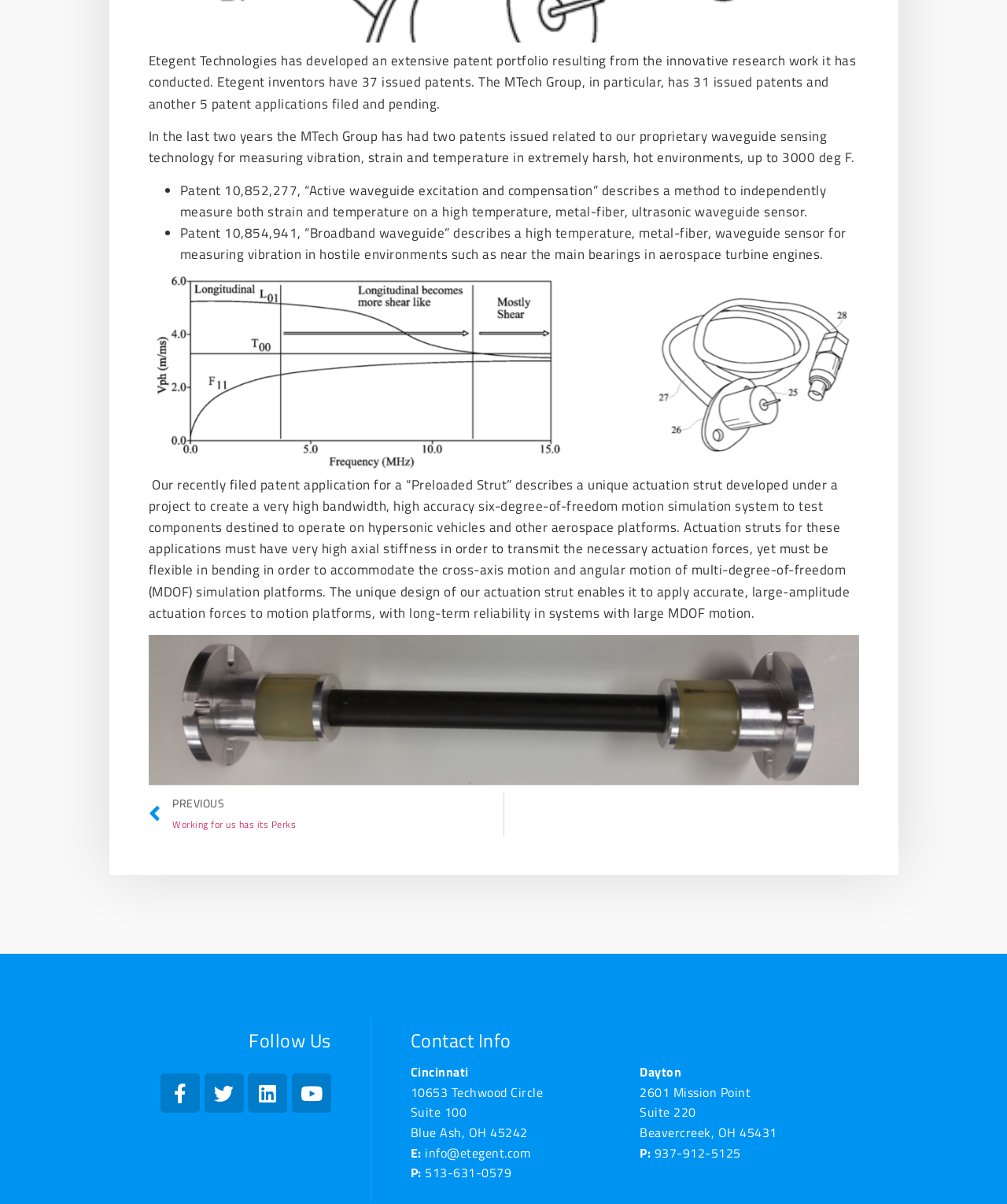Using floating point numbers between 0 and 1, provide the bounding box coordinates in the format (top-left x, top-left y, bottom-right x, bottom-right y). Locate the UI element described here: Linkedin

[0.246, 0.892, 0.286, 0.924]